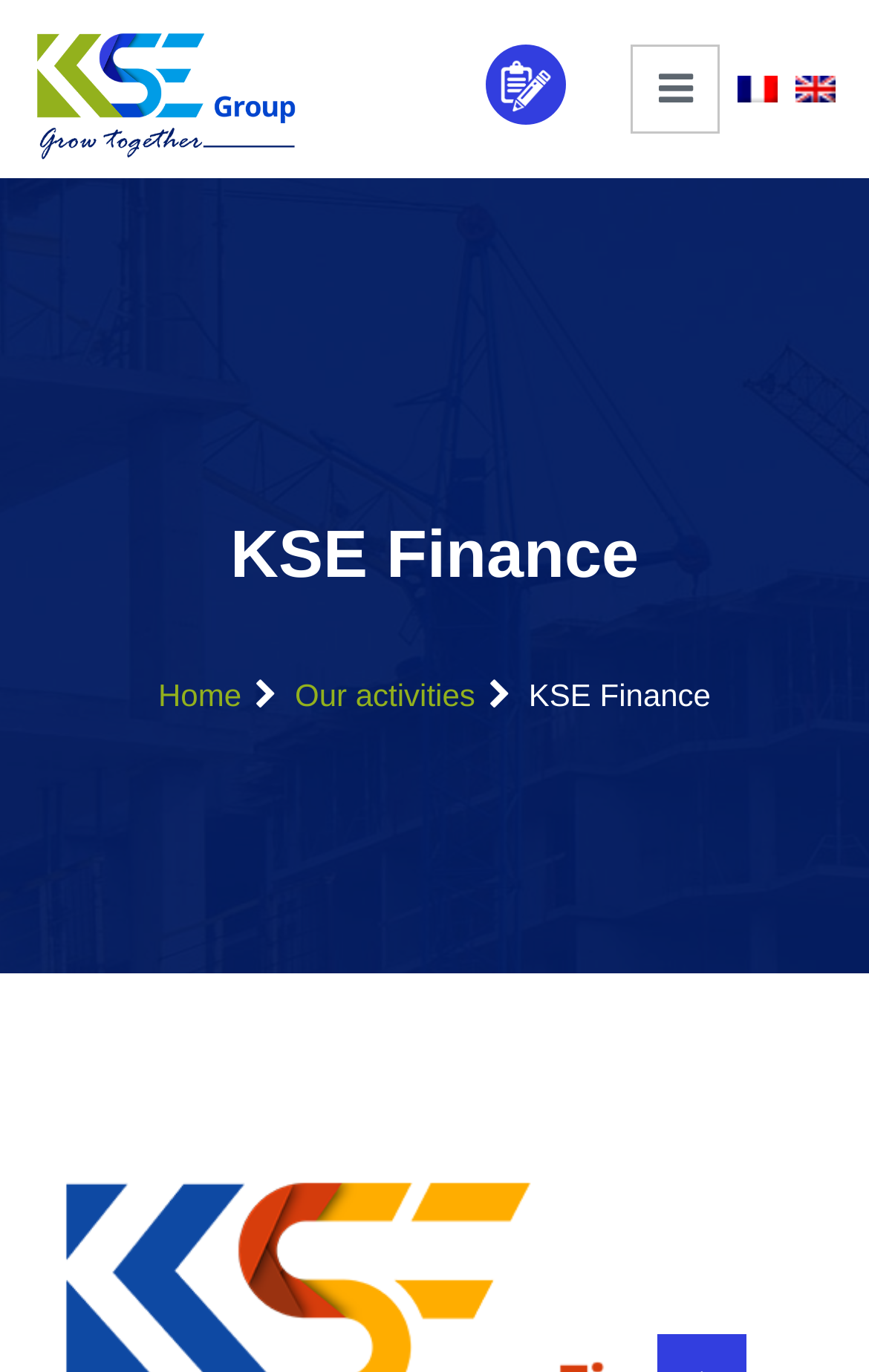Refer to the image and offer a detailed explanation in response to the question: What is the position of the language options?

I analyzed the bounding box coordinates of the language links and found that they are located on the top right corner of the webpage, with y1 and y2 values indicating a top position and x1 and x2 values indicating a right position.